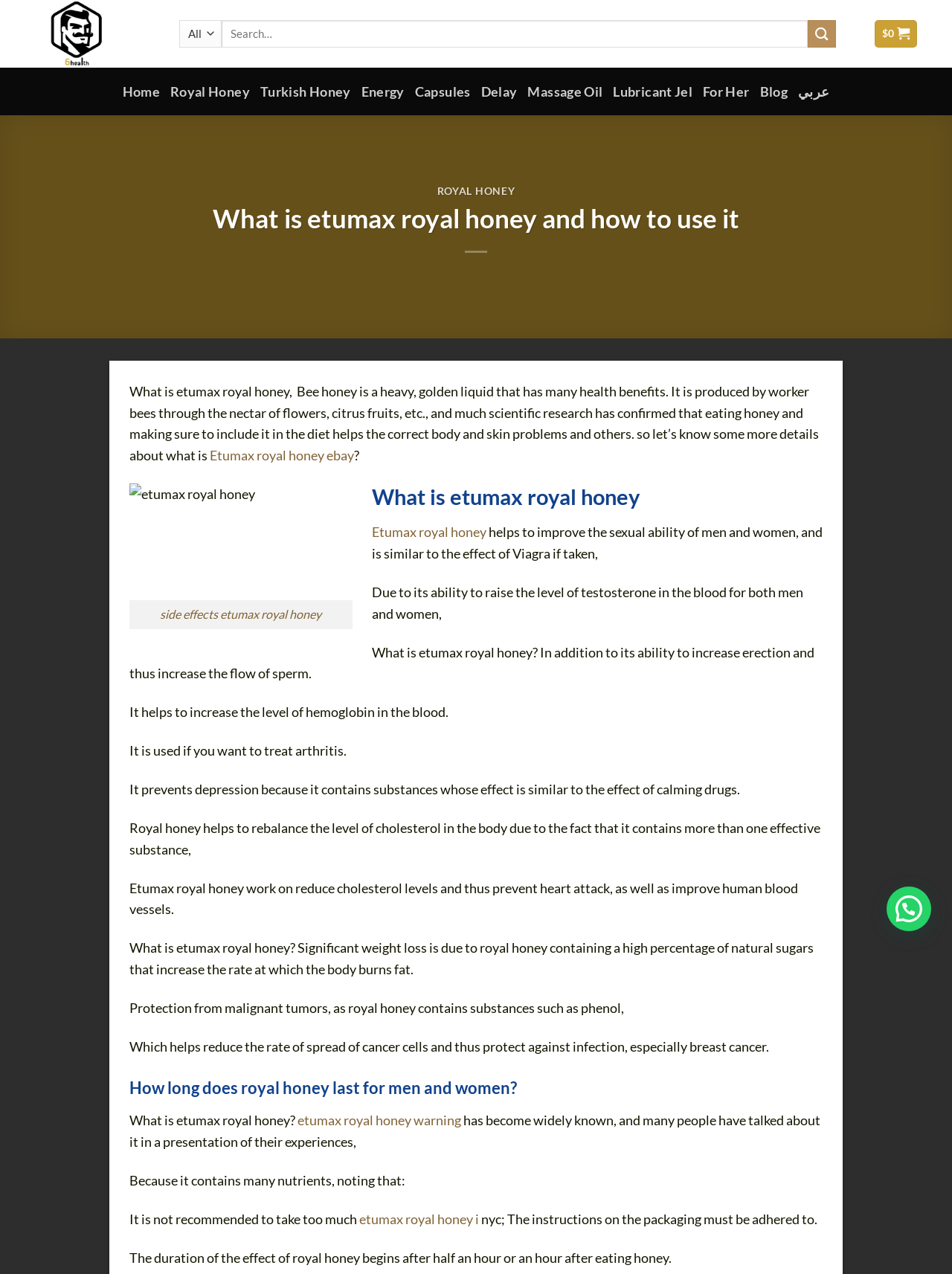Using the format (top-left x, top-left y, bottom-right x, bottom-right y), provide the bounding box coordinates for the described UI element. All values should be floating point numbers between 0 and 1: Massage Oil

[0.554, 0.054, 0.633, 0.09]